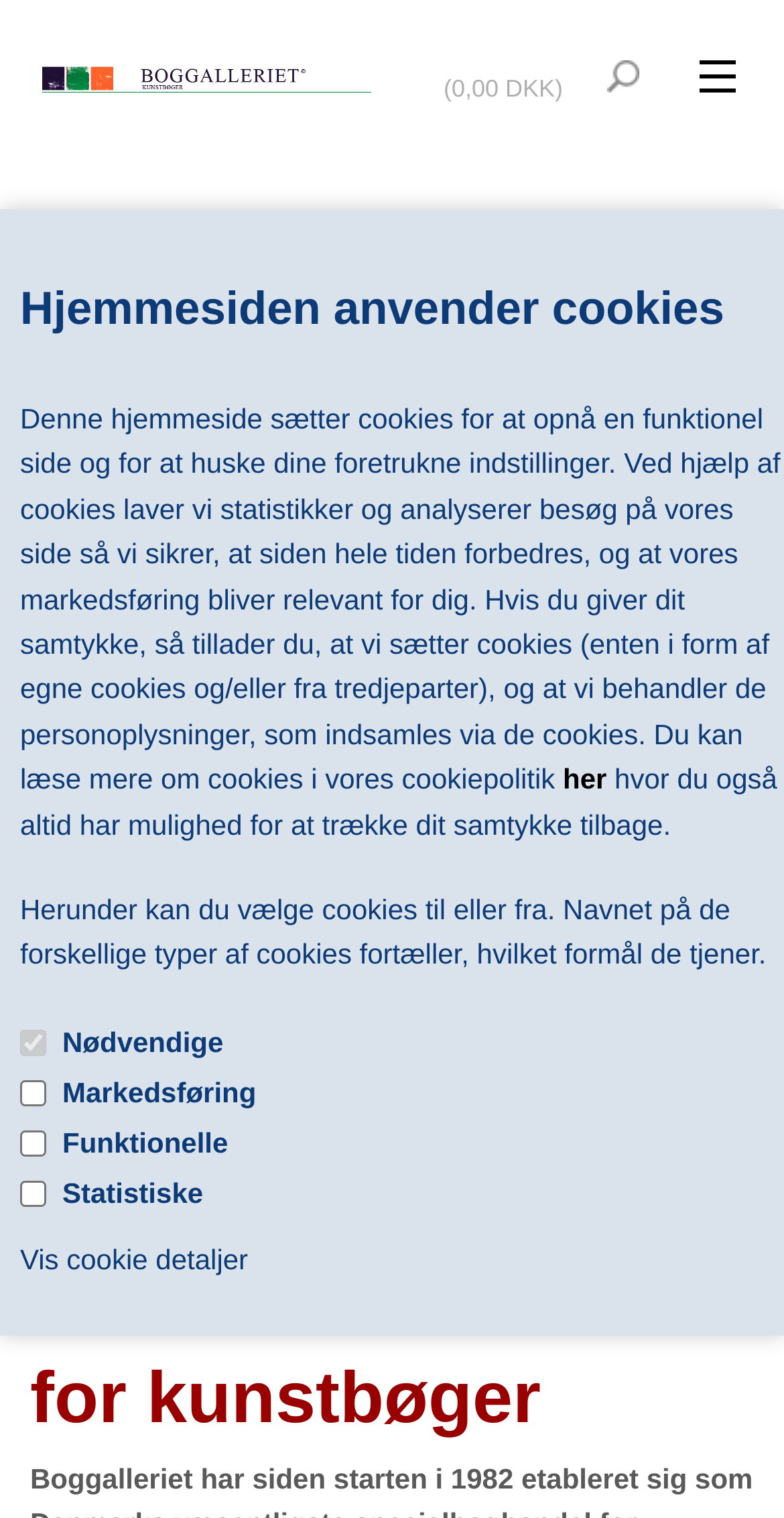Offer a meticulous caption that includes all visible features of the webpage.

This webpage is about Boggalleriet, a special bookstore for art books in Denmark. At the top, there is a notification about the website using cookies, with a detailed explanation of how they are used and a link to read more about the cookie policy. Below this notification, there are checkboxes to select or deselect different types of cookies, including necessary, marketing, functional, and statistical cookies.

On the top-right corner, there is a navigation menu with links to various sections, including "KUNSTBØGER" (art books), "KUNST" (art), "KUNSTKORT" (art cards), "BØGER OM KUNSTNERE" (books about artists), "TILBUD" (offers), and "OUTLET" (outlet).

In the middle of the page, there is a prominent section with a heading "Boggalleriet - specialboghandel med kunstbøger" (Boggalleriet - special bookstore for art books). Below this heading, there is a brief description of the bookstore, stating that it has been a part of Trangbæk Bøger for 35 years.

On the bottom-left corner, there are links to "UDSTILLINGER" (exhibitions), "NYHEDER" (news), "OM BOGGALLERIET" (about Boggalleriet), "KONTAKT & ÅBNINSTIDER" (contact and opening hours), and "NYHEDSBREVE" (newsletters). On the bottom-right corner, there are links to "UDVIDET SØGNING" (advanced search) and "Salgsbetingelser/Persondata" (terms of sale and personal data).

Throughout the page, there are several buttons and links, including "Vis cookie detaljer" (view cookie details), "Accepter" (accept), "Accepter alle" (accept all), "VIS KURV" (view cart), and "UDVIDET SØGNING" (advanced search). There is also an image on the top-left corner, which appears to be a logo or a banner.